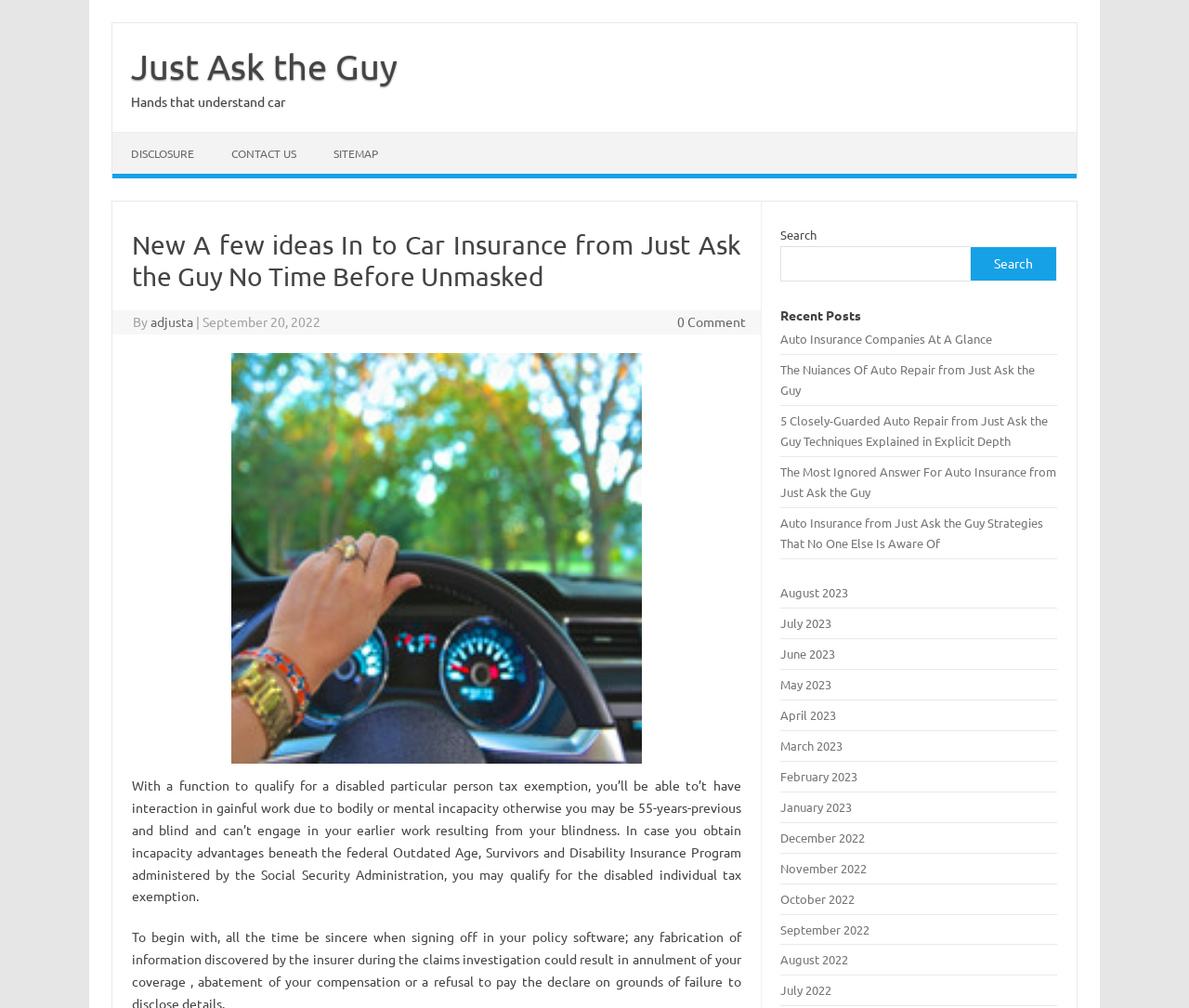Please answer the following query using a single word or phrase: 
How many links are there in the 'Recent Posts' section?

12